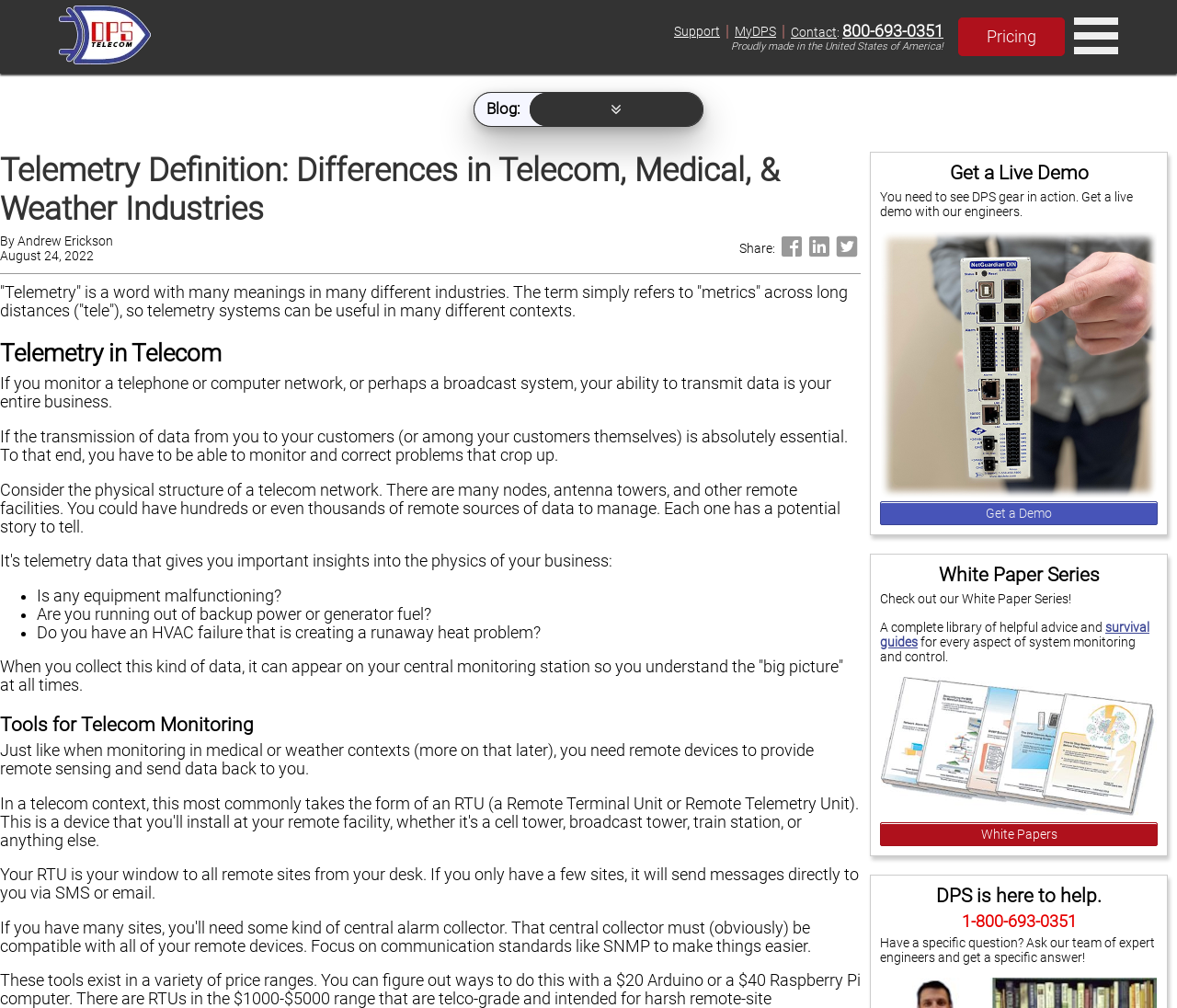Pinpoint the bounding box coordinates for the area that should be clicked to perform the following instruction: "Go to the University of Michigan School of Dentistry website".

None